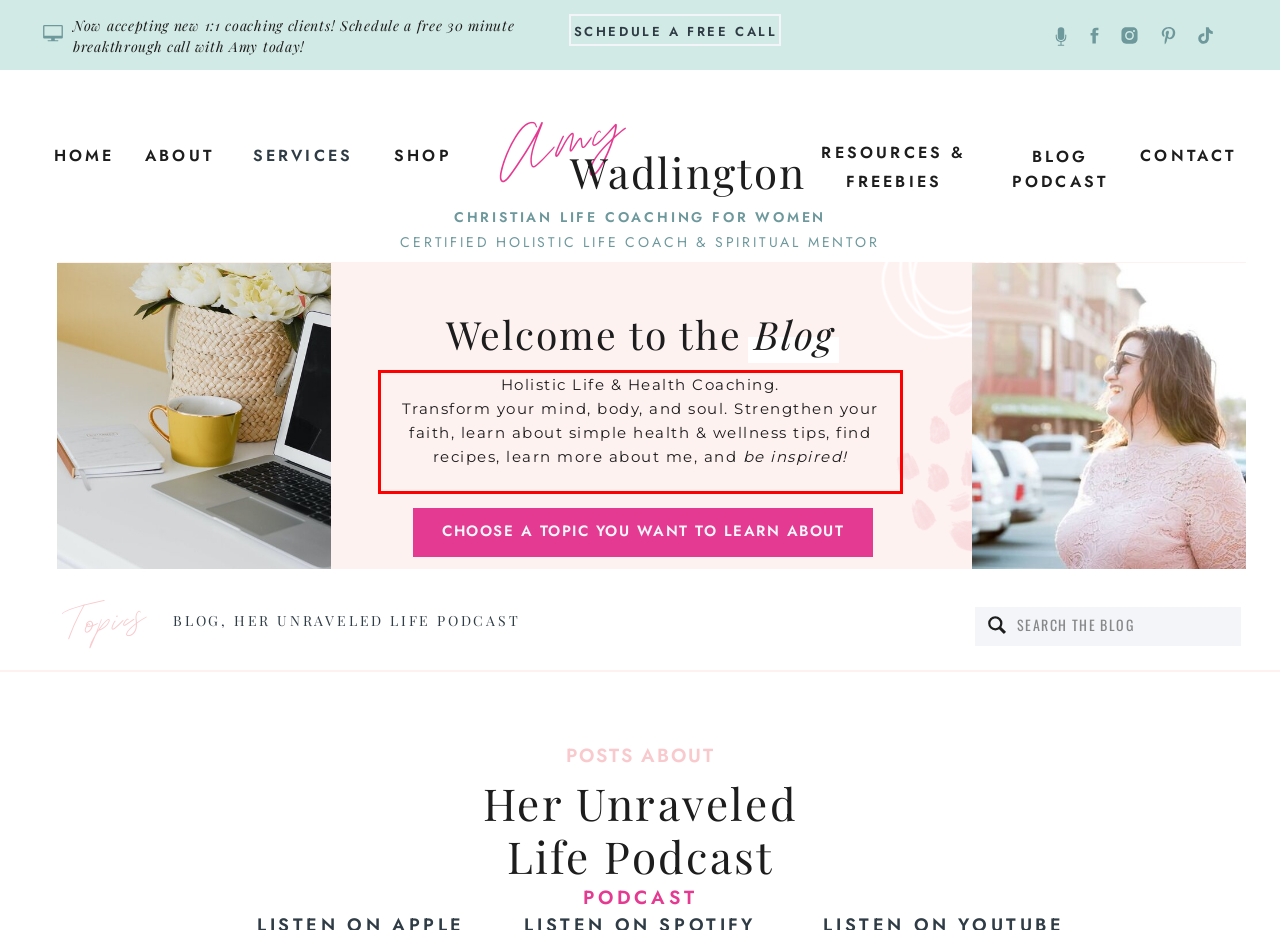Given a screenshot of a webpage with a red bounding box, please identify and retrieve the text inside the red rectangle.

Holistic Life & Health Coaching. Transform your mind, body, and soul. Strengthen your faith, learn about simple health & wellness tips, find recipes, learn more about me, and be inspired!